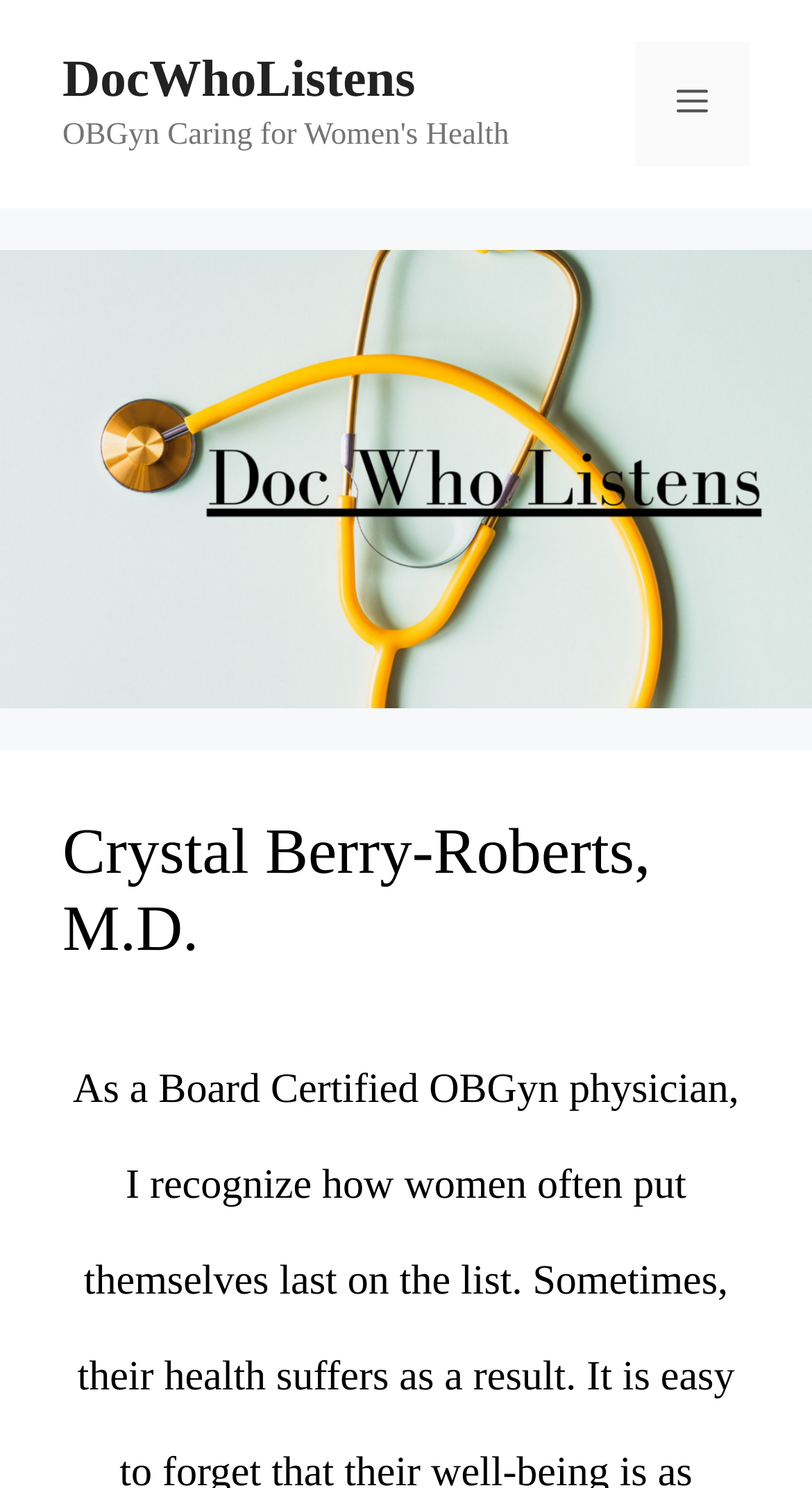Locate the headline of the webpage and generate its content.

Crystal Berry-Roberts, M.D.